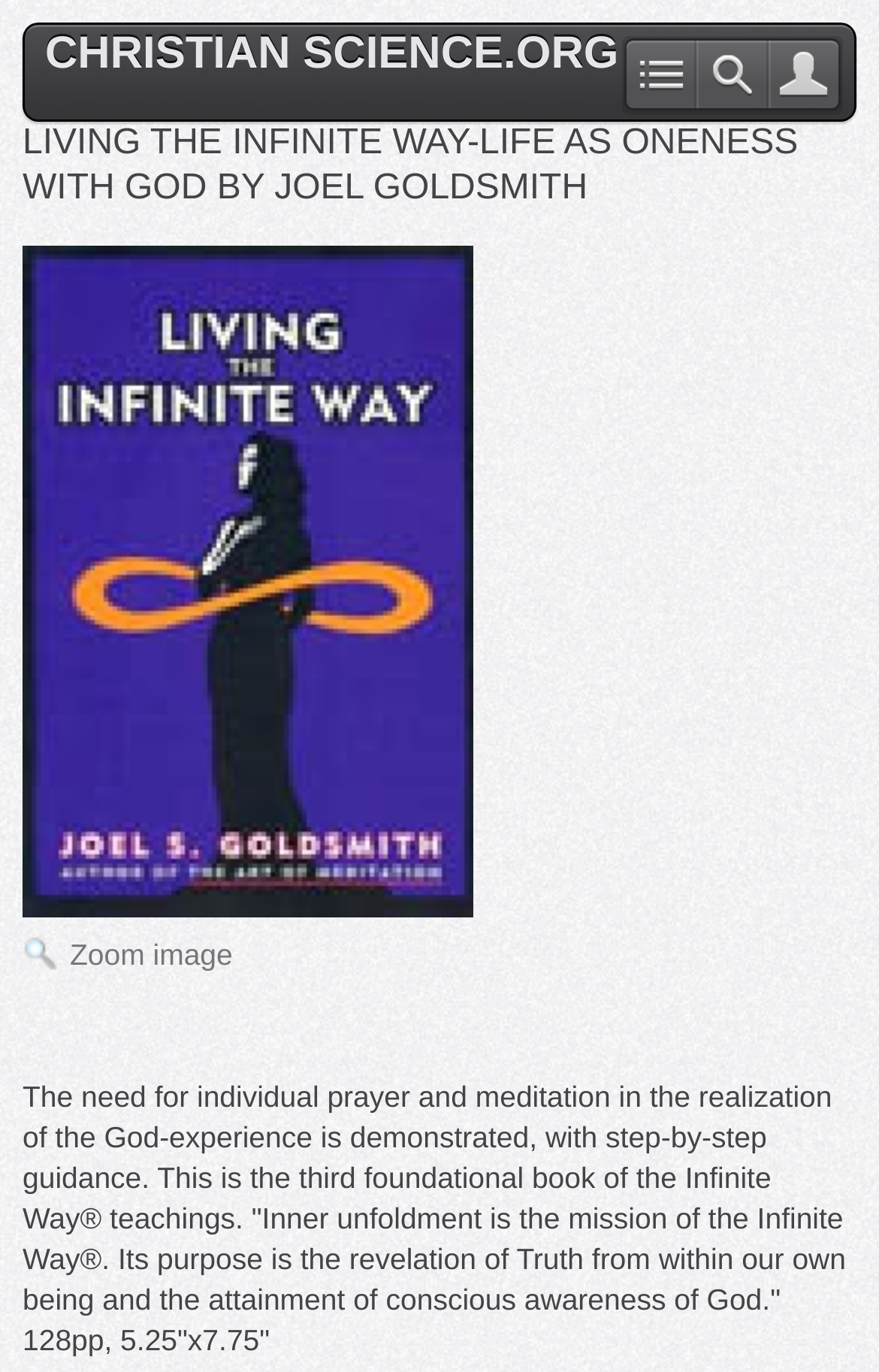What is the name of the book?
Refer to the image and respond with a one-word or short-phrase answer.

Living the Infinite Way